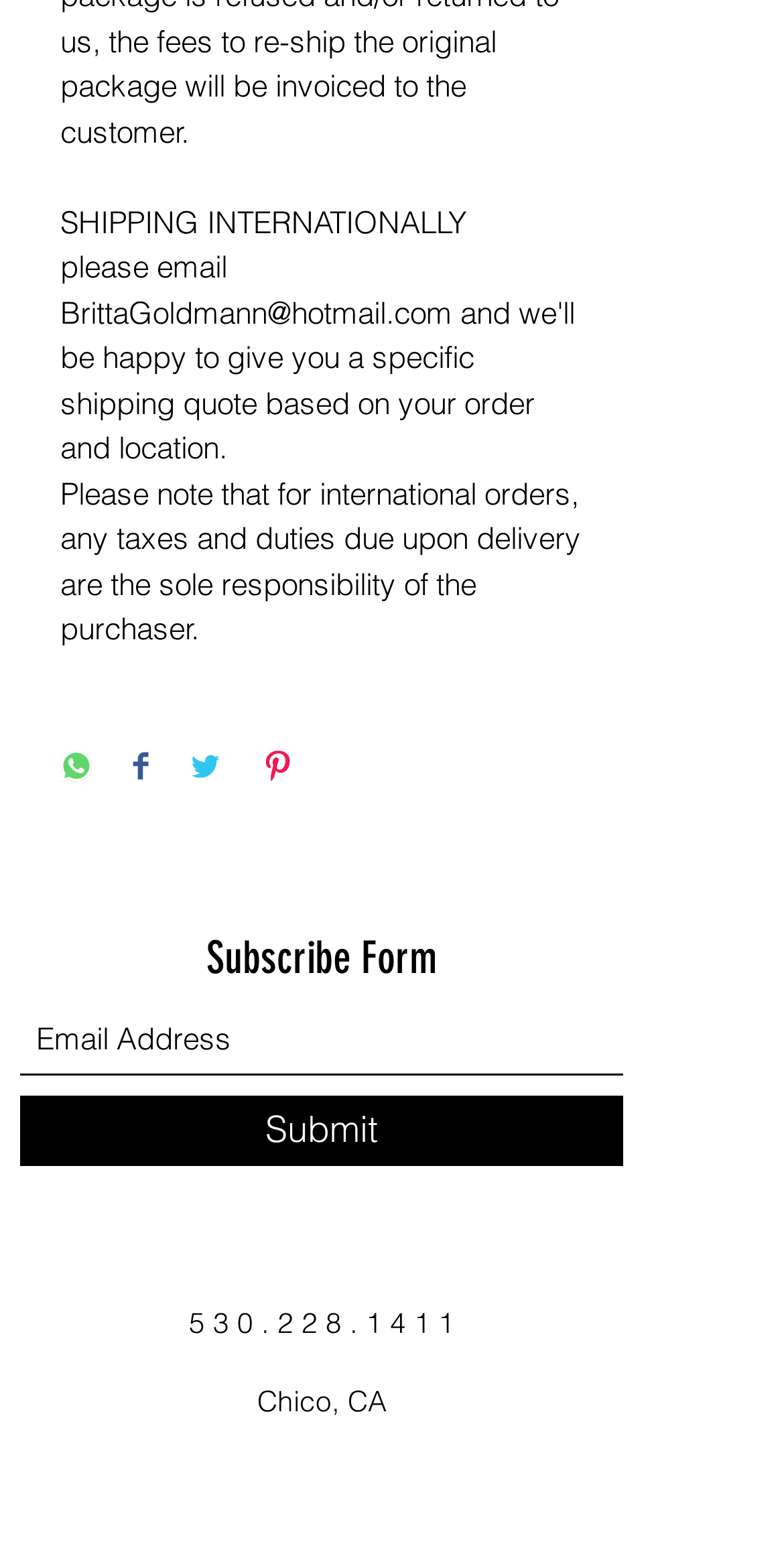Given the description "aria-label="Share on Twitter"", determine the bounding box of the corresponding UI element.

[0.241, 0.483, 0.282, 0.507]